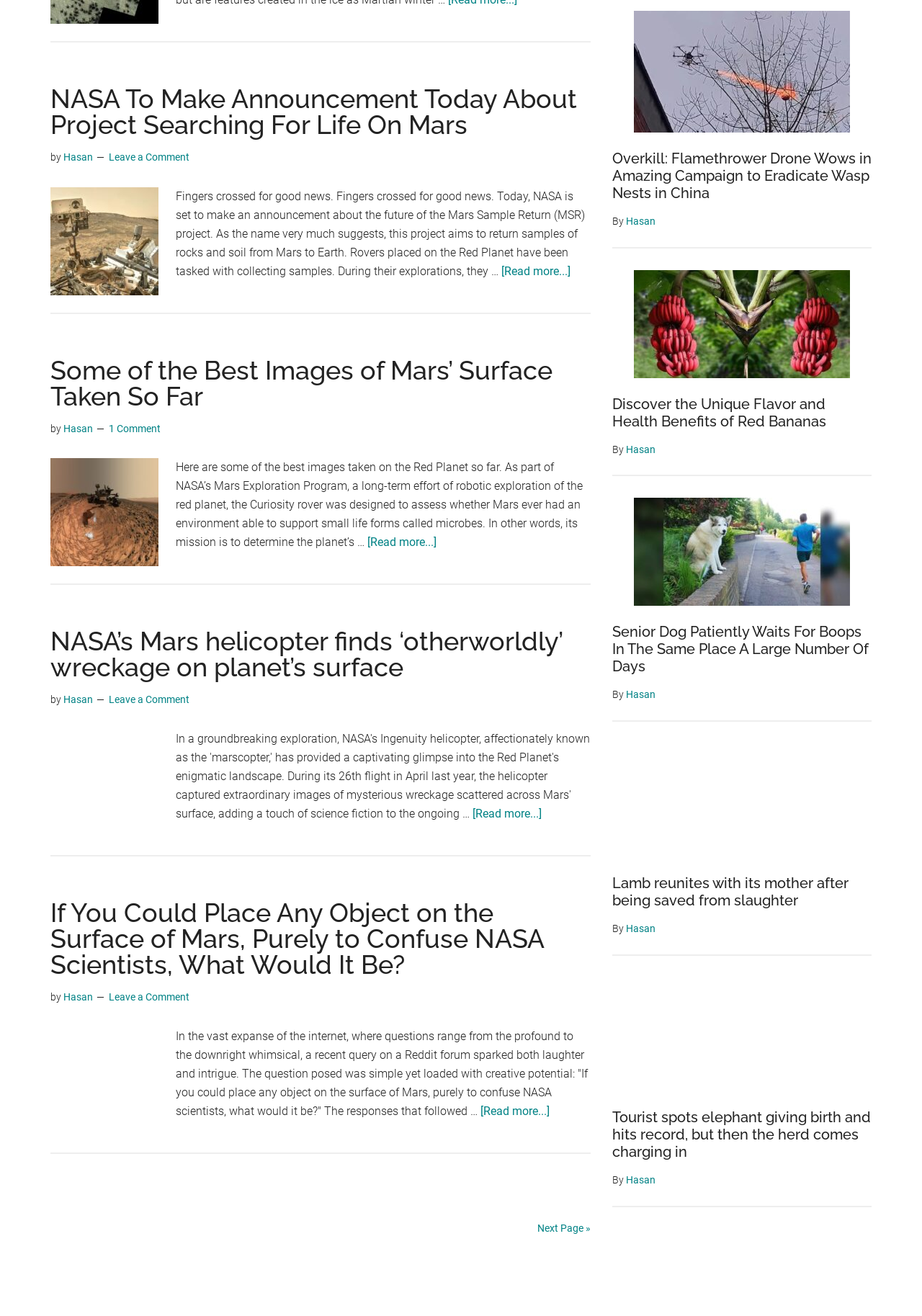Locate the bounding box of the UI element defined by this description: "Hasan". The coordinates should be given as four float numbers between 0 and 1, formatted as [left, top, right, bottom].

[0.069, 0.321, 0.101, 0.33]